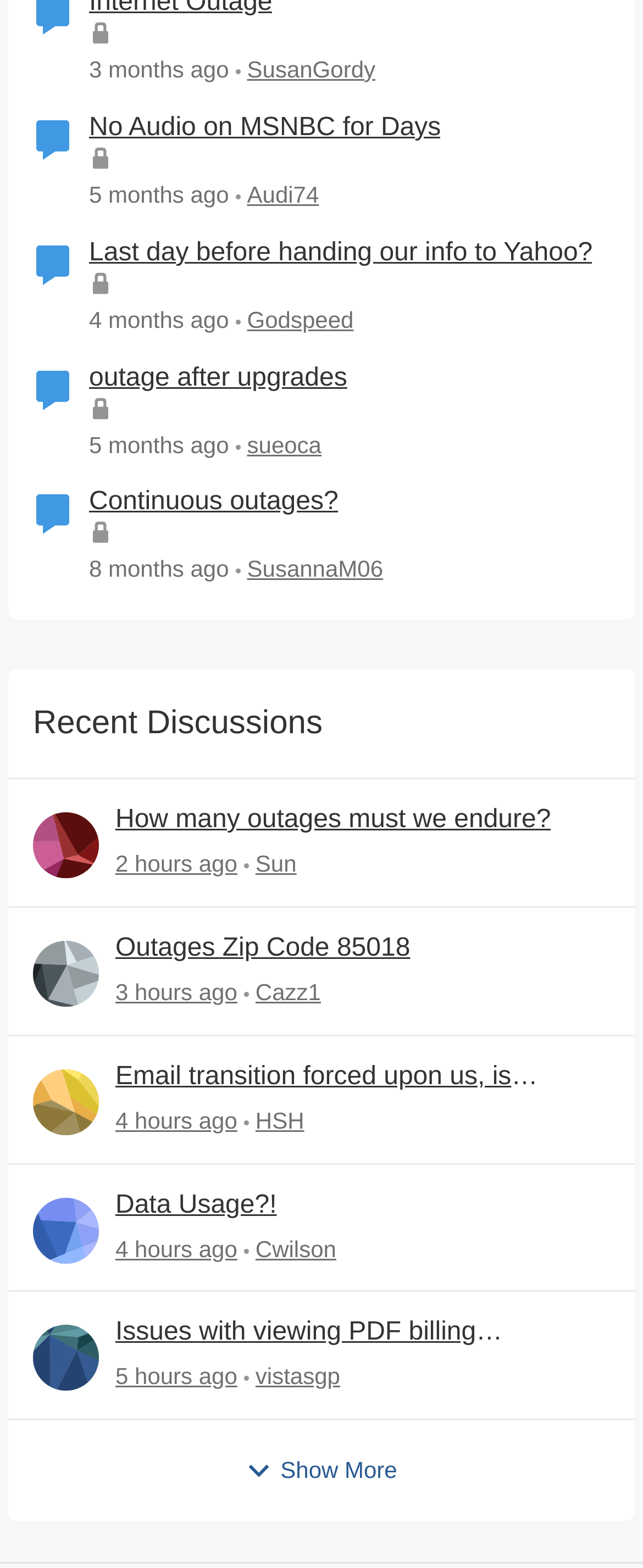How are the discussions sorted on the webpage?
Examine the image and provide an in-depth answer to the question.

The discussions on the webpage appear to be sorted in reverse chronological order, with the most recent discussions at the top and the older discussions at the bottom. This is inferred from the timestamps associated with each discussion, which show the time elapsed since the discussion was posted.